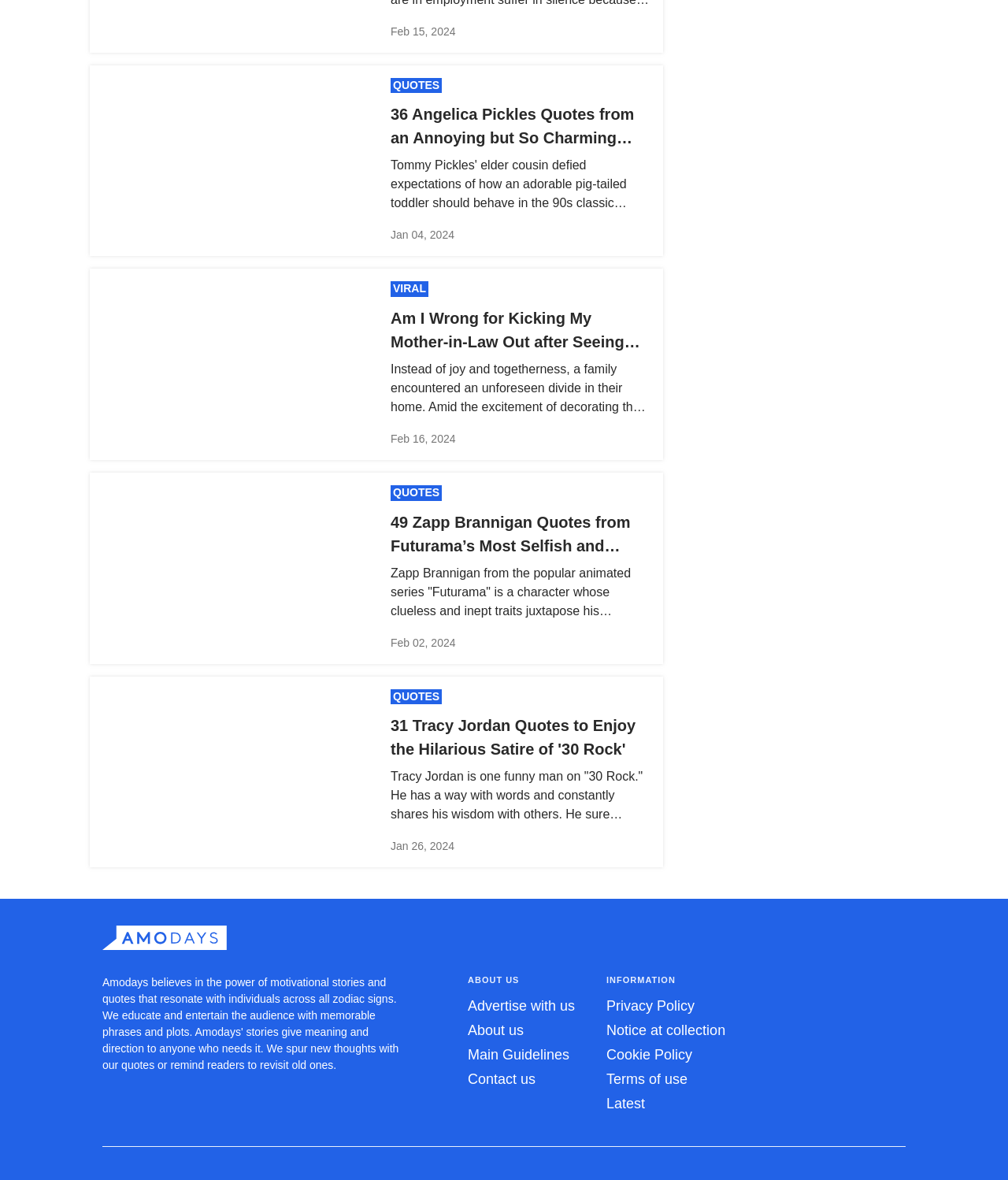What type of links are available in the footer section of this webpage?
Use the information from the image to give a detailed answer to the question.

The footer section of this webpage contains several links, including 'About us', 'Advertise with us', 'Main Guidelines', 'Contact us', and others. These links appear to be related to the webpage's information, policies, and contact details.